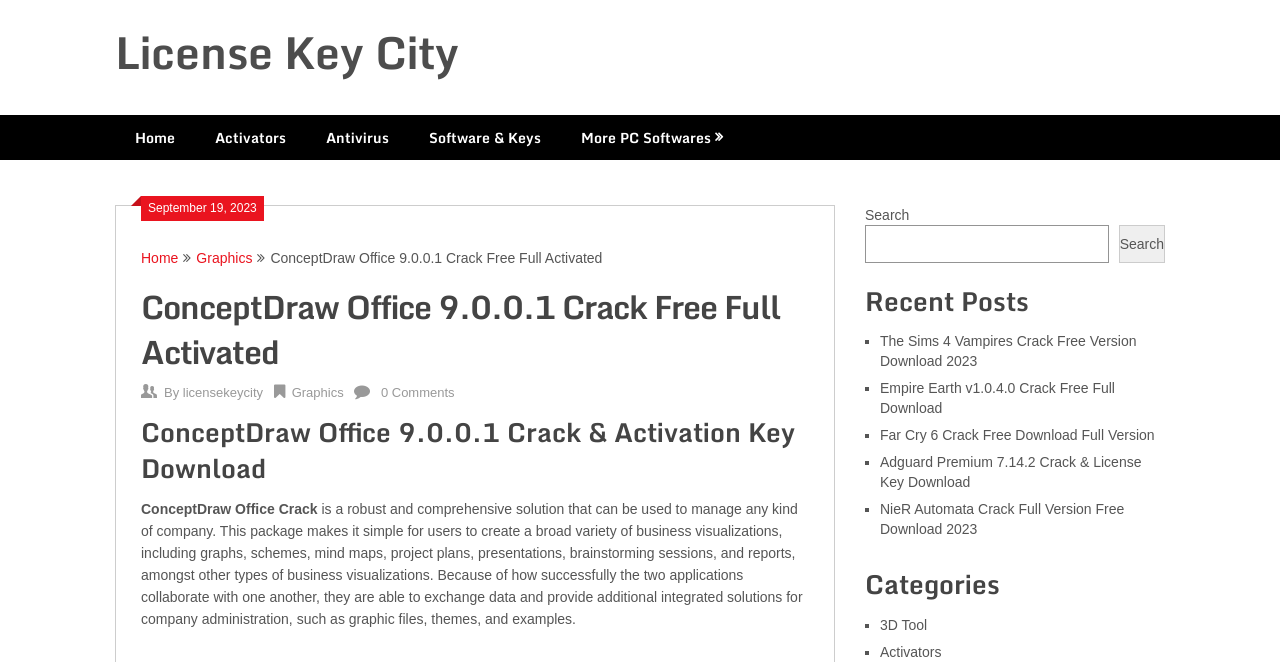Give a concise answer using only one word or phrase for this question:
What is the category of the post 'The Sims 4 Vampires Crack Free Version Download 2023'?

3D Tool